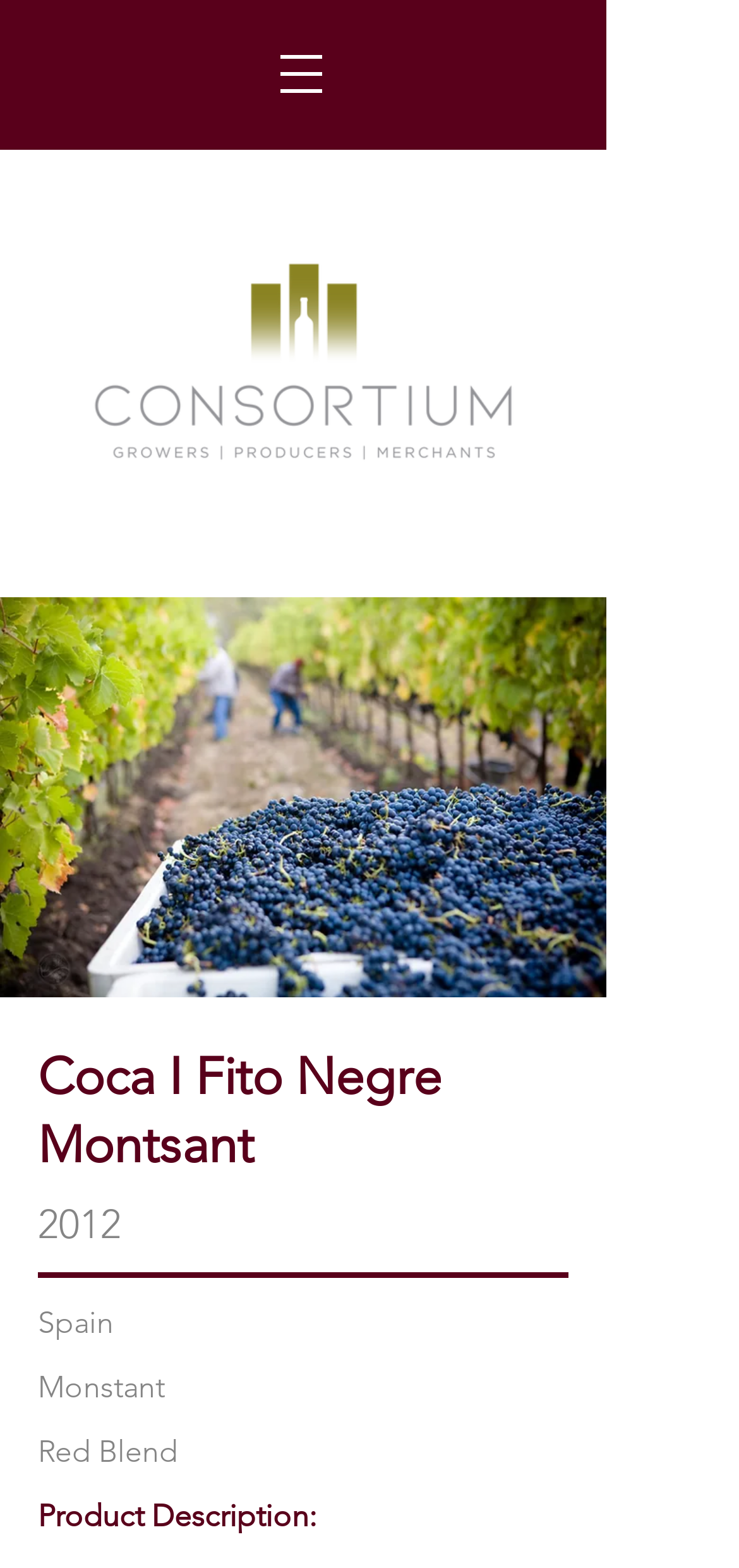What type of wine is Coca I Fito Negre Montsant?
Please describe in detail the information shown in the image to answer the question.

Based on the webpage, I found a series of headings that describe the wine. One of them is 'Red Blend', which indicates the type of wine Coca I Fito Negre Montsant is.